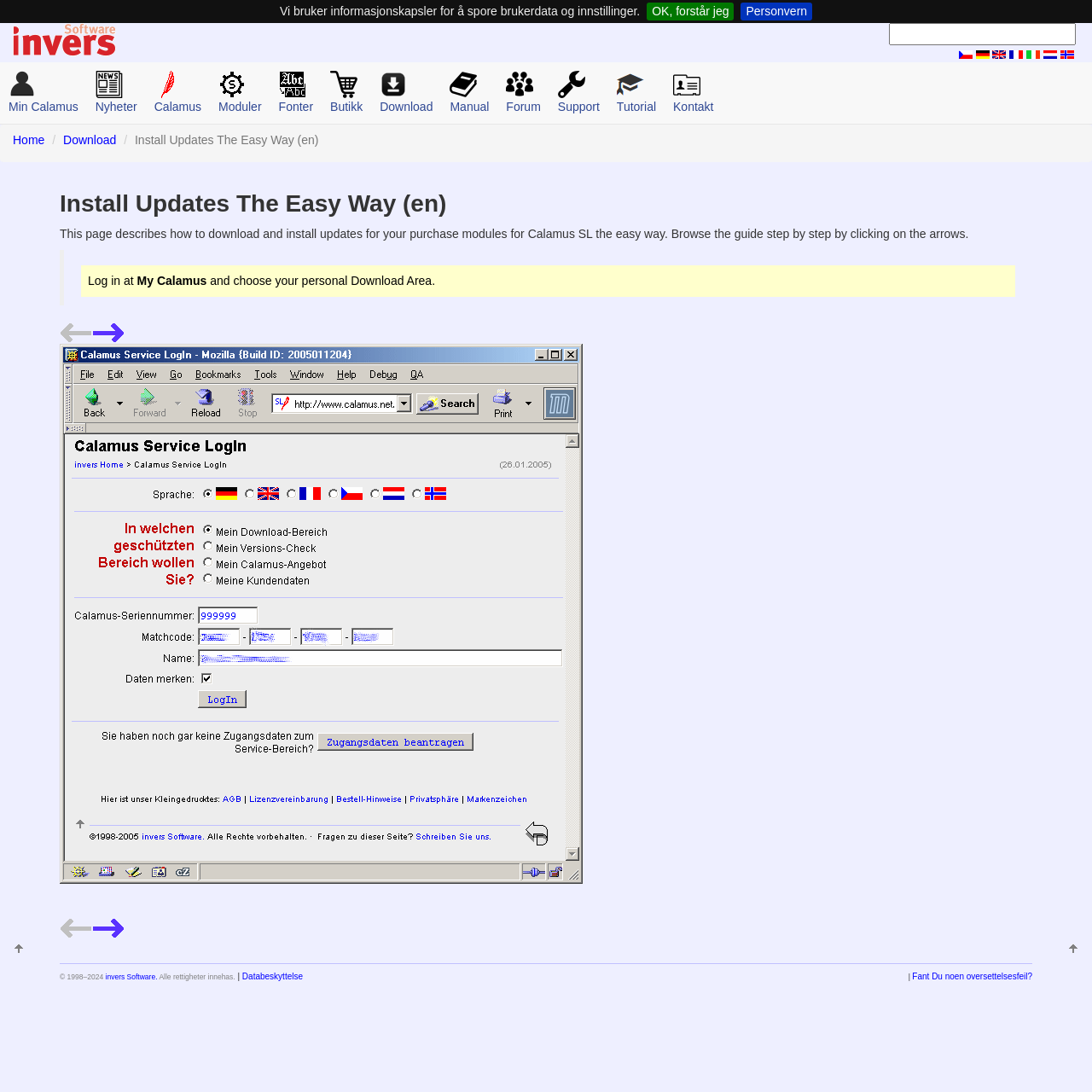Bounding box coordinates are specified in the format (top-left x, top-left y, bottom-right x, bottom-right y). All values are floating point numbers bounded between 0 and 1. Please provide the bounding box coordinate of the region this sentence describes: alt="Nächstes Bild" title="Nächstes Bild"

[0.084, 0.297, 0.114, 0.31]